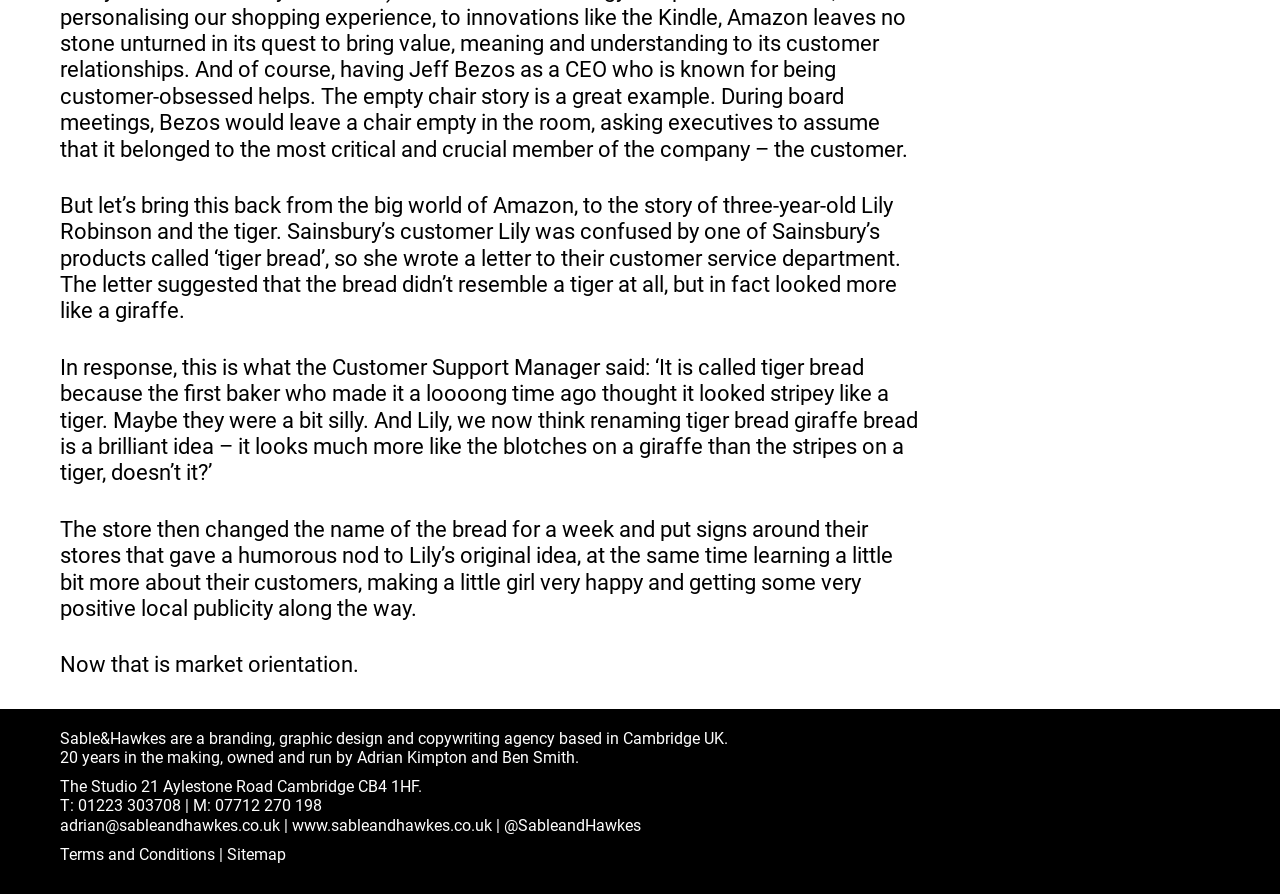Utilize the details in the image to thoroughly answer the following question: What is the name of the agency that created the webpage?

The webpage mentions that Sable&Hawkes are a branding, graphic design and copywriting agency based in Cambridge UK, and provides their contact information and address.